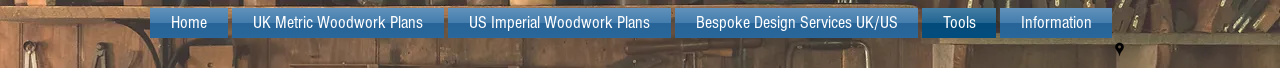By analyzing the image, answer the following question with a detailed response: What design service is available for US users?

The navigation menu includes a link to 'Bespoke Design Services UK/US', which implies that the website offers bespoke design services for users in the US, in addition to those in the UK.